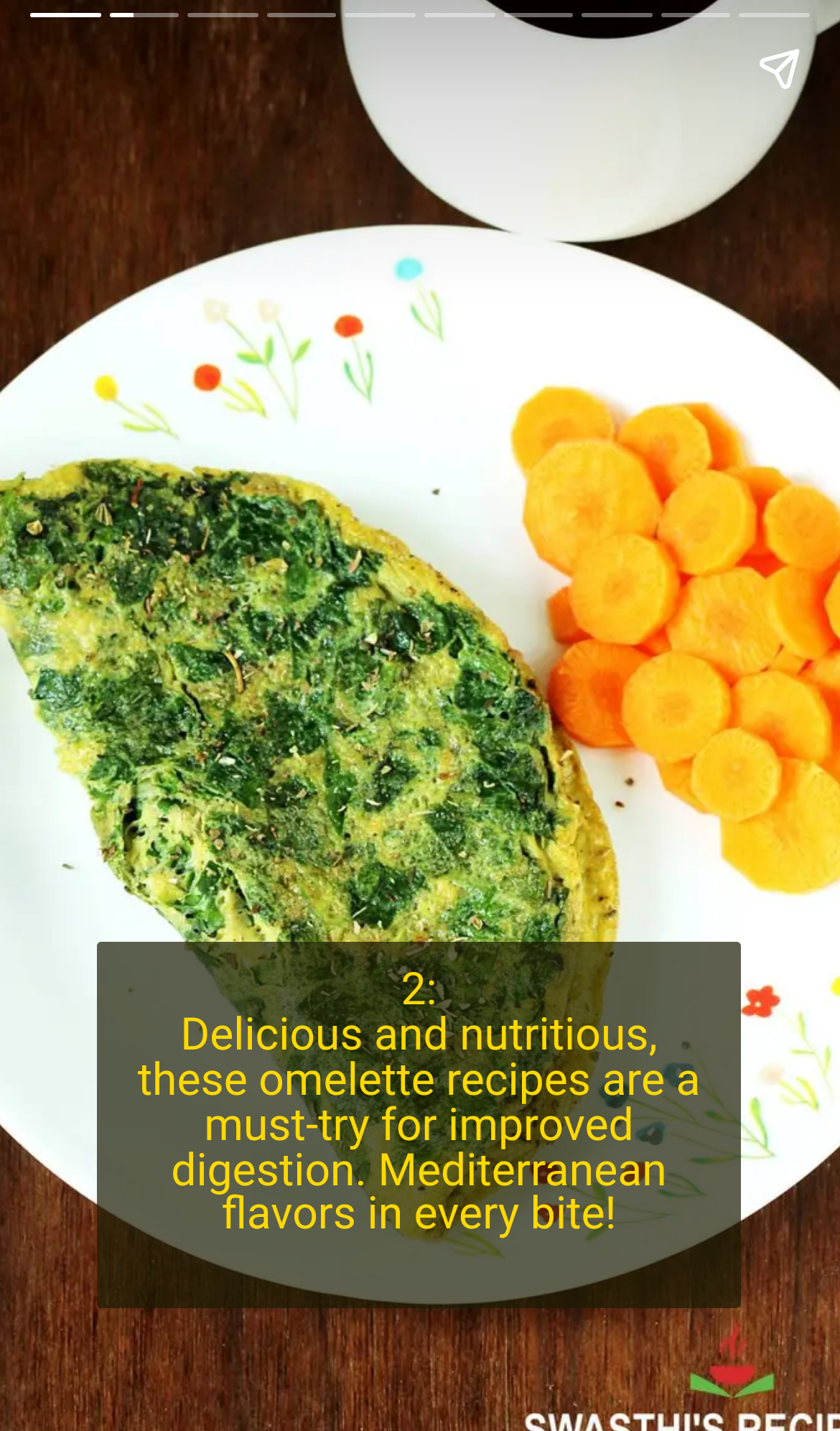Determine the main heading text of the webpage.

Please Click Here For More Stories